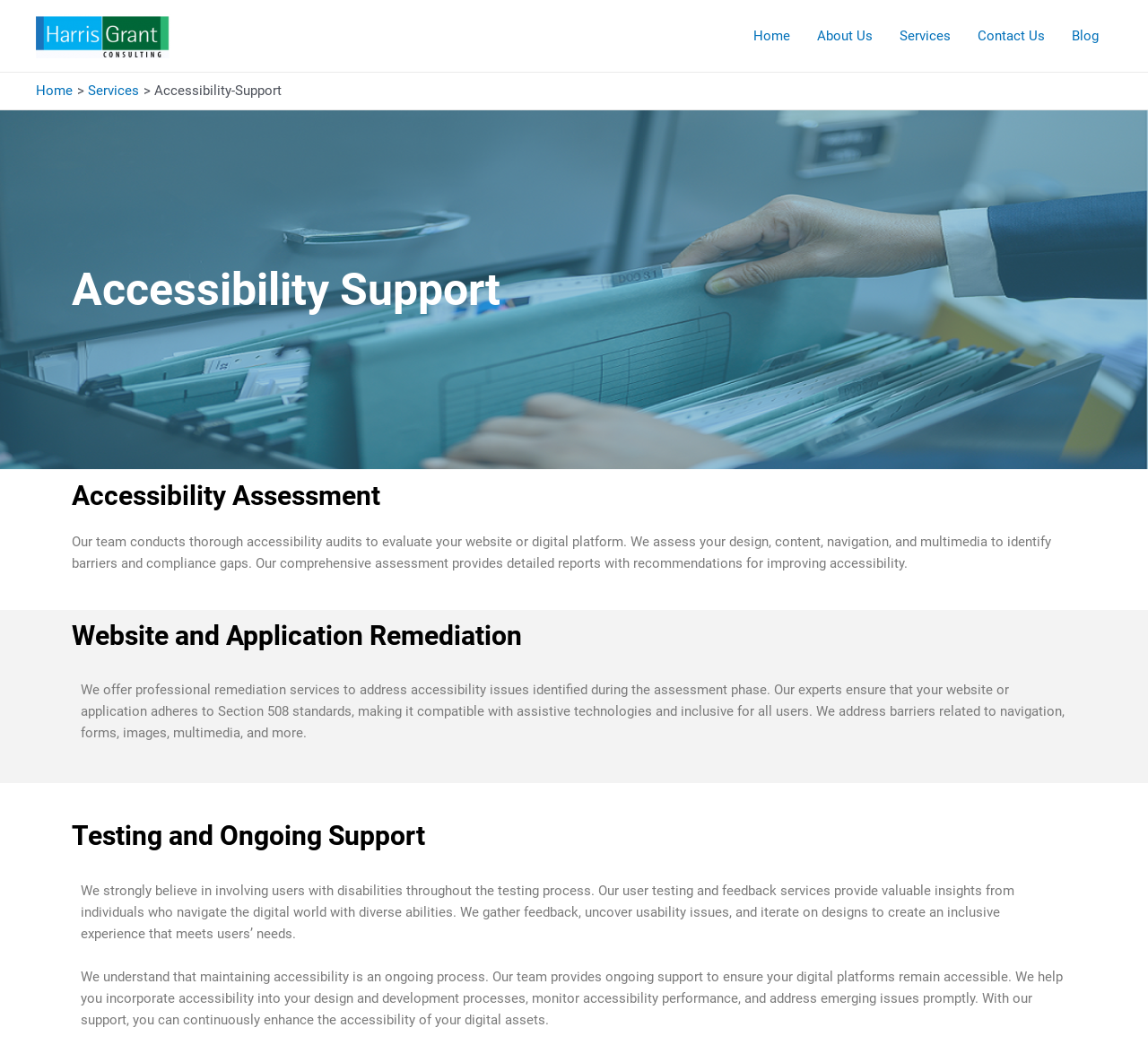Identify the bounding box coordinates of the clickable section necessary to follow the following instruction: "Click on Accessibility Support". The coordinates should be presented as four float numbers from 0 to 1, i.e., [left, top, right, bottom].

[0.031, 0.026, 0.149, 0.041]